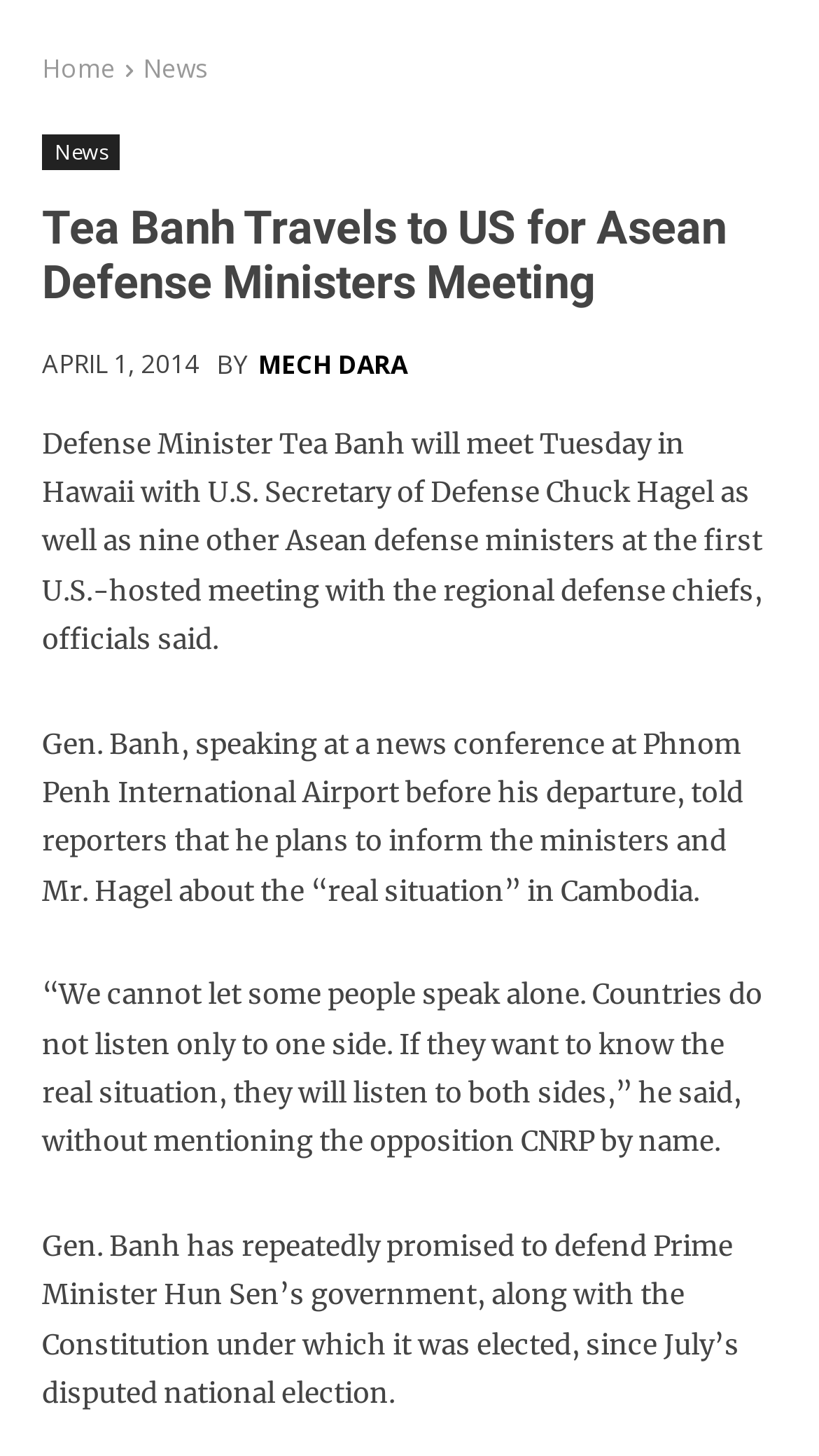Who will meet with U.S. Secretary of Defense Chuck Hagel?
Provide a detailed and extensive answer to the question.

According to the article, Defense Minister Tea Banh will meet with U.S. Secretary of Defense Chuck Hagel at the first U.S.-hosted meeting with the regional defense chiefs.